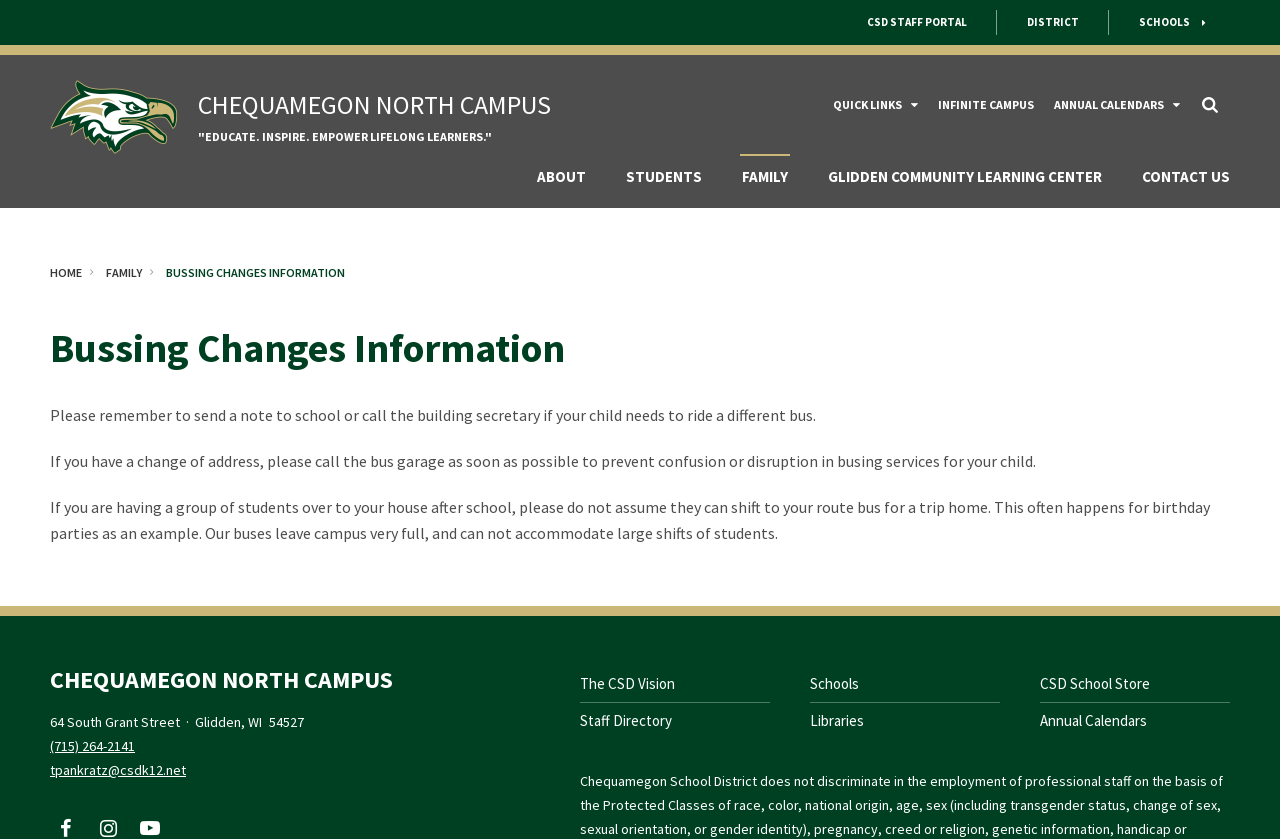What is the name of the campus?
Analyze the screenshot and provide a detailed answer to the question.

The name of the campus can be found in the article section with the bounding box coordinates [0.039, 0.095, 0.139, 0.184] and also in the link with the text 'Chequamegon North Campus'.